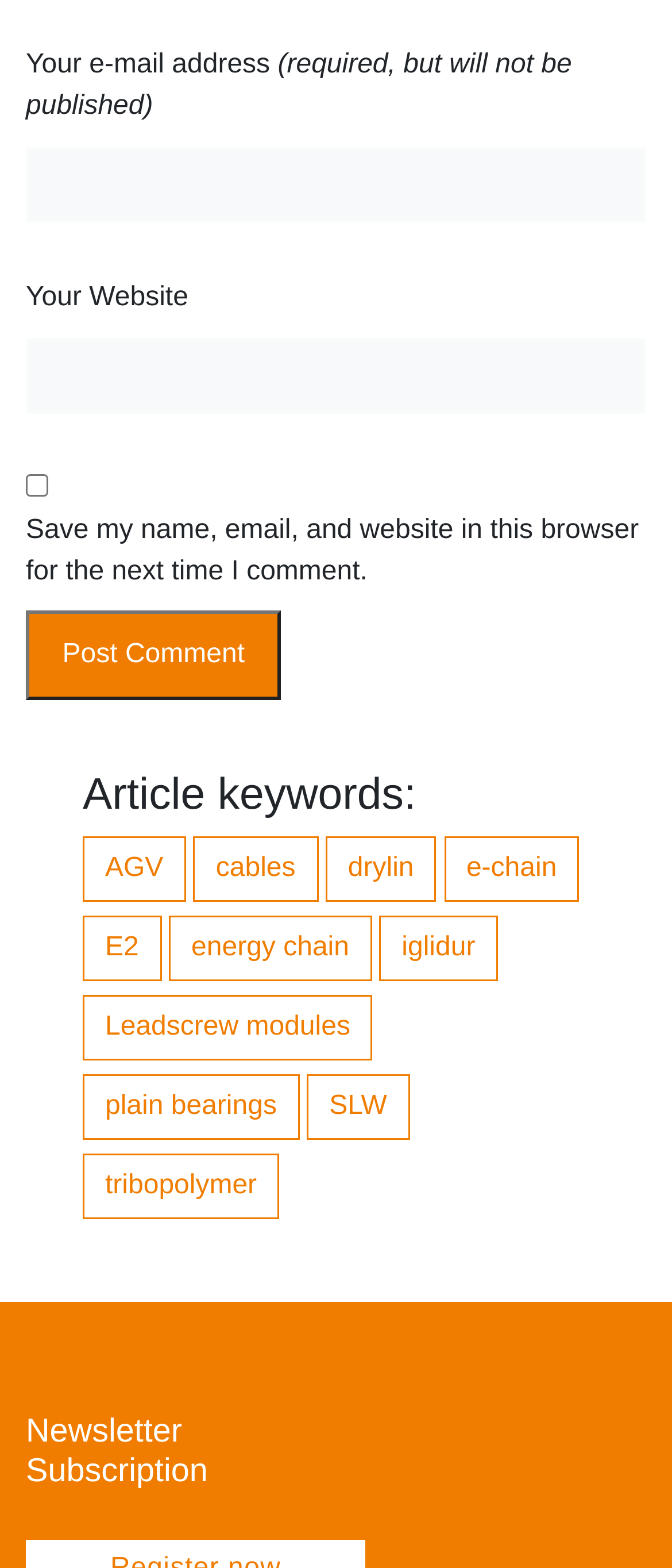Please specify the bounding box coordinates of the clickable region necessary for completing the following instruction: "Enter your email address". The coordinates must consist of four float numbers between 0 and 1, i.e., [left, top, right, bottom].

[0.038, 0.094, 0.962, 0.142]